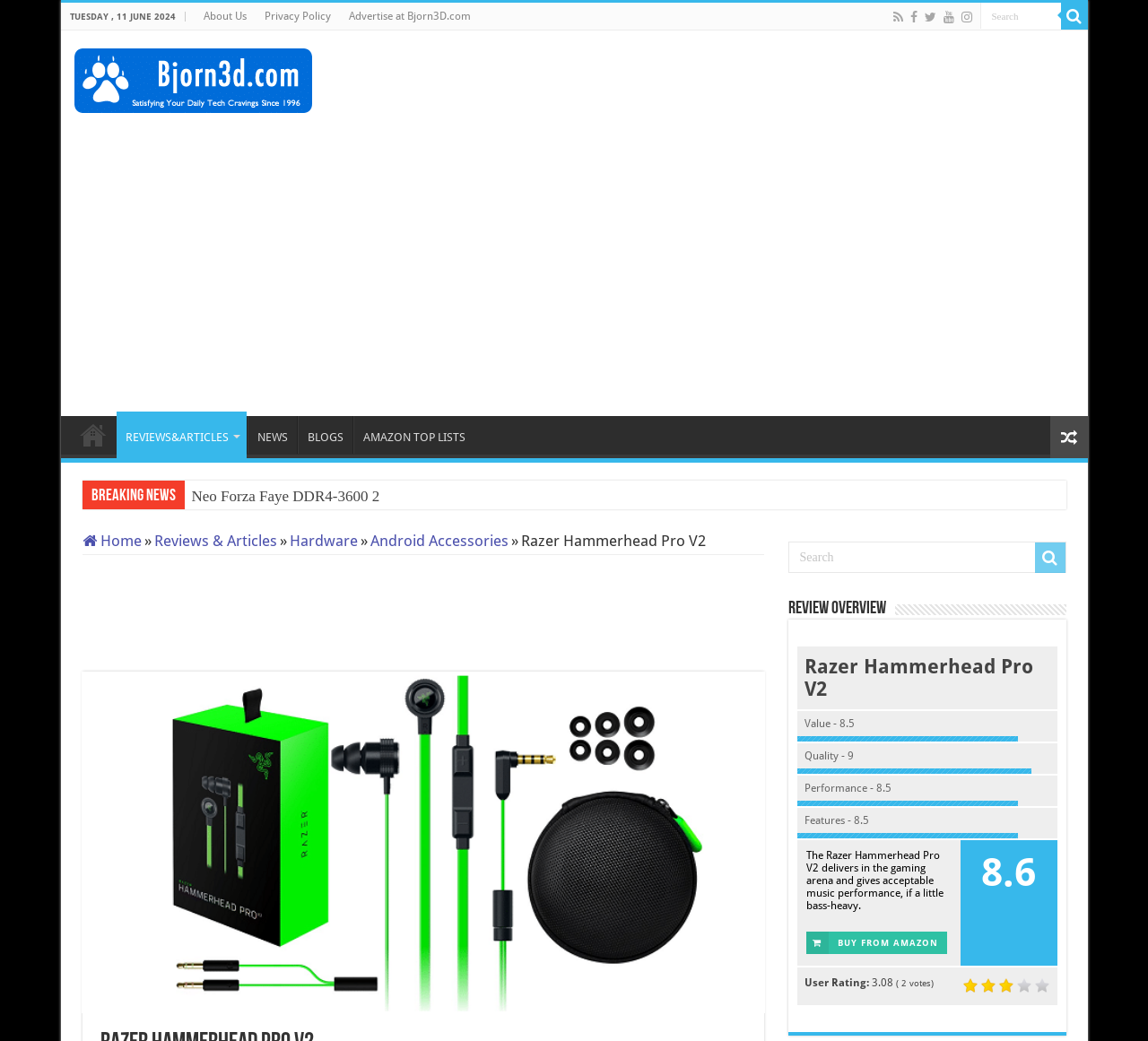Identify the bounding box of the UI element that matches this description: "Home".

[0.071, 0.511, 0.123, 0.528]